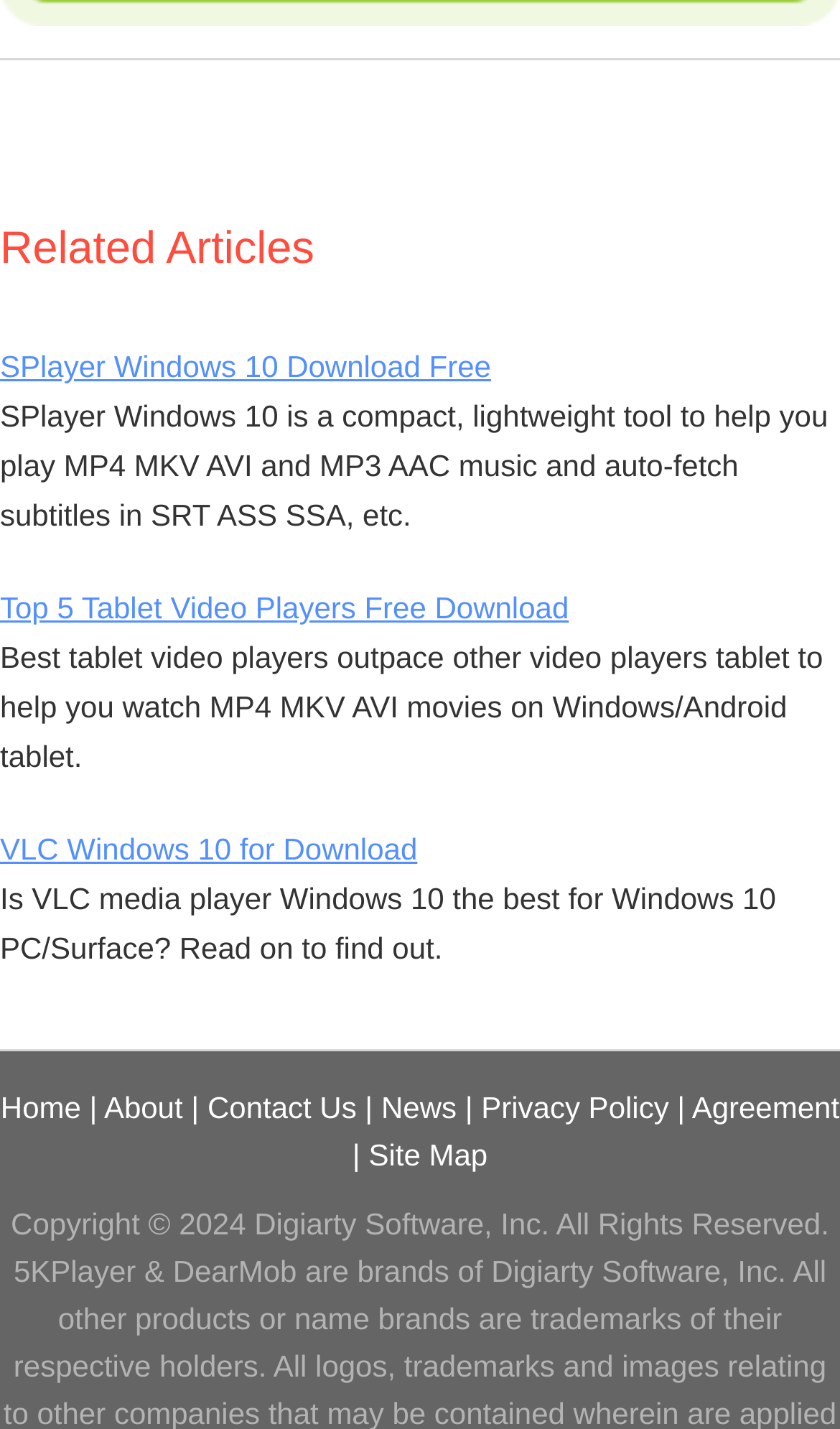What is the topic of the first article?
Based on the screenshot, provide your answer in one word or phrase.

SPlayer Windows 10